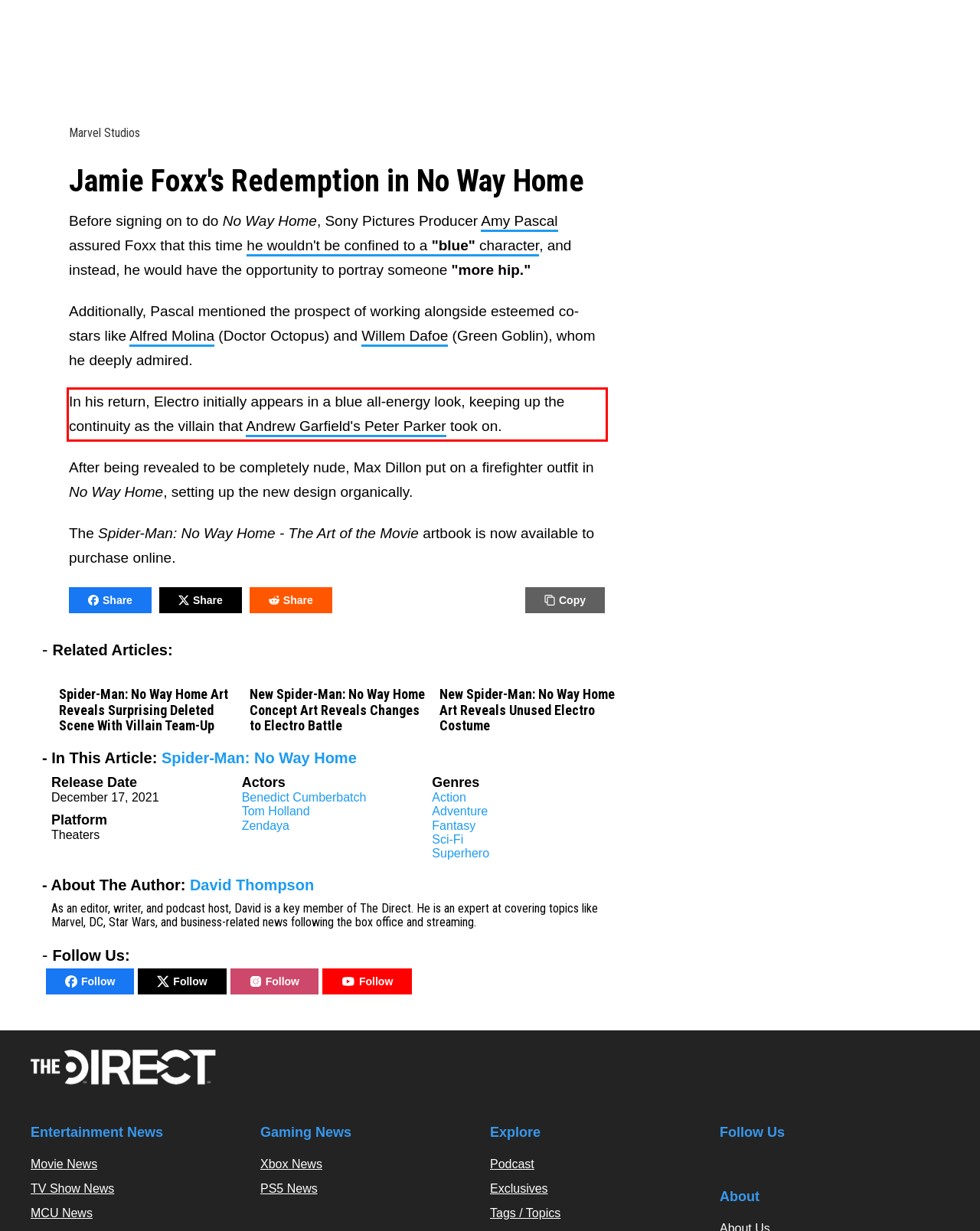Given a webpage screenshot with a red bounding box, perform OCR to read and deliver the text enclosed by the red bounding box.

In his return, Electro initially appears in a blue all-energy look, keeping up the continuity as the villain that Andrew Garfield's Peter Parker took on.